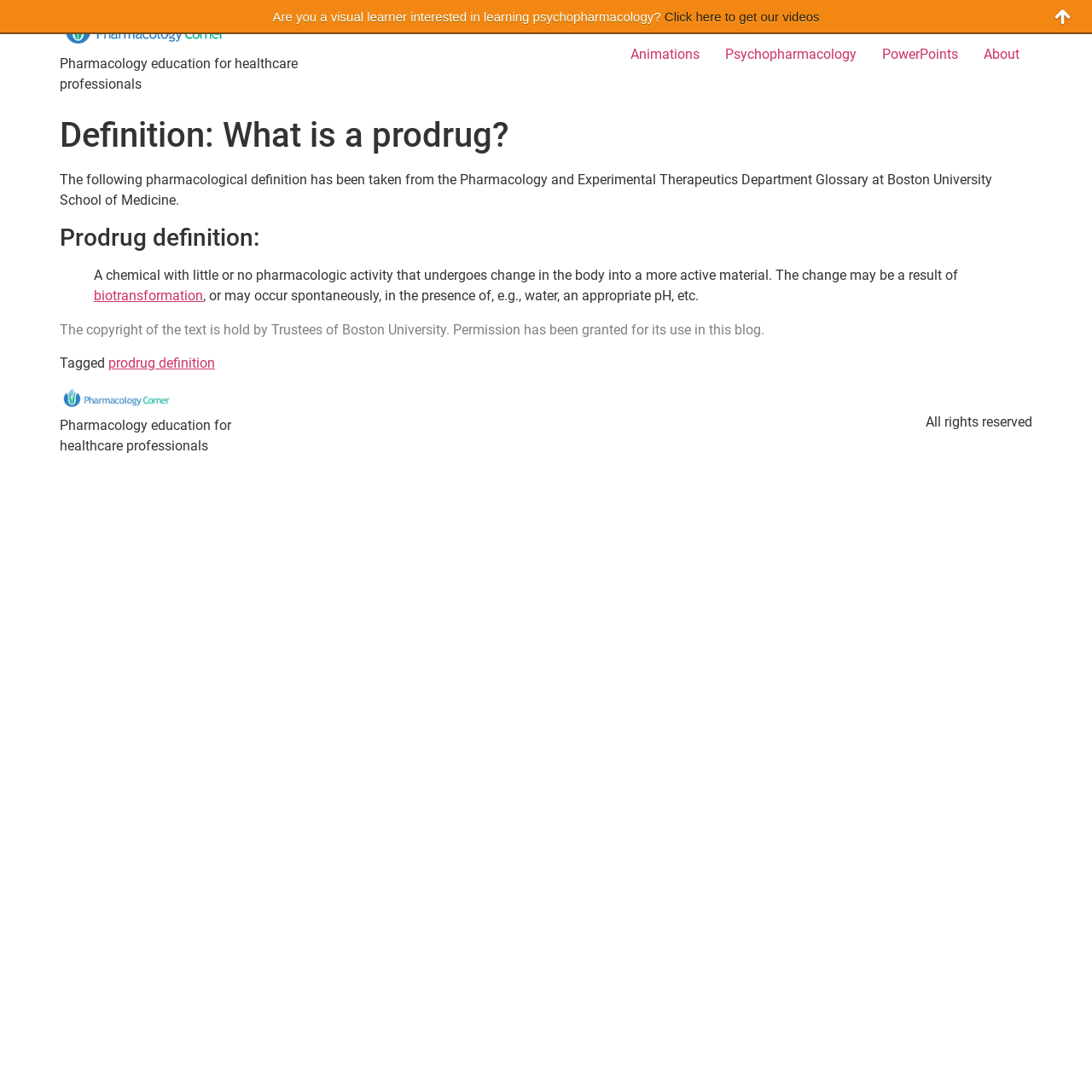Locate and generate the text content of the webpage's heading.

Definition: What is a prodrug?